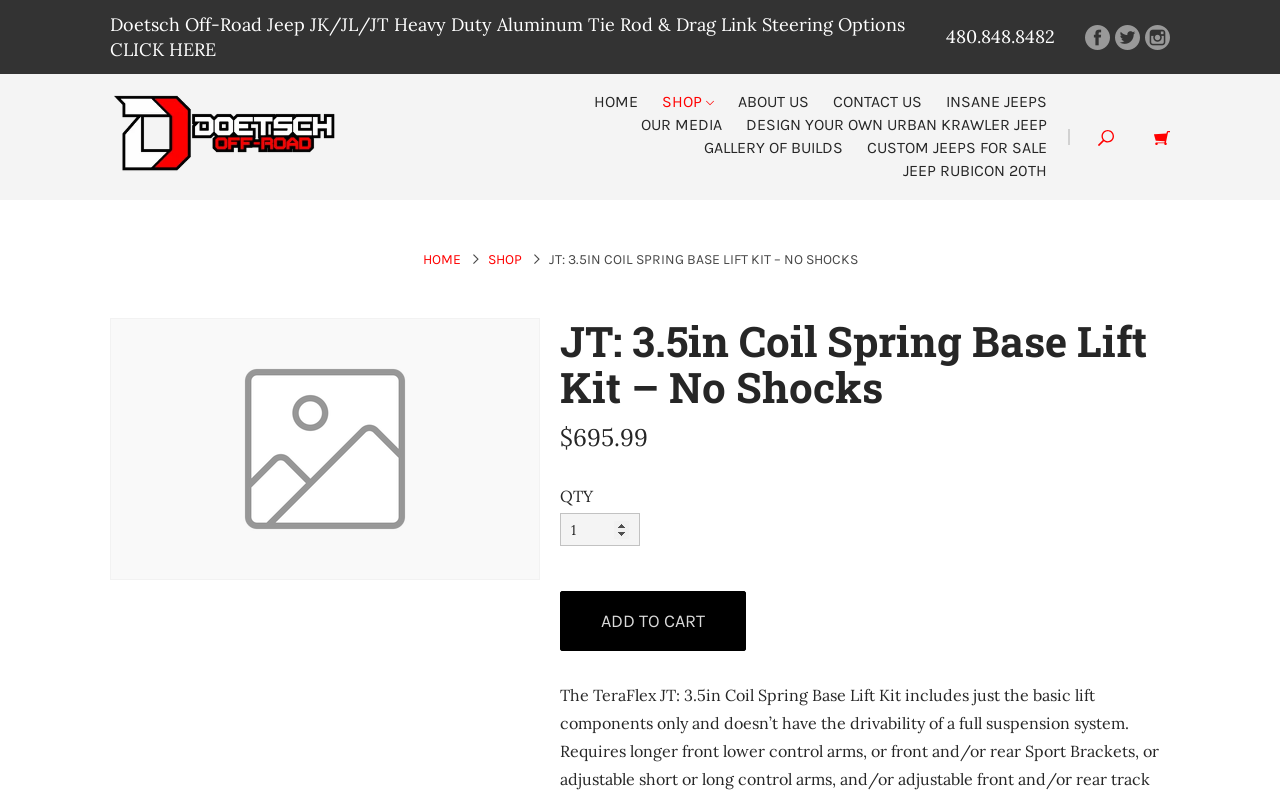Construct a thorough caption encompassing all aspects of the webpage.

This webpage is about a product, specifically a JT: 3.5in Coil Spring Base Lift Kit – No Shocks, offered by Doetsch Off-Road, a company that specializes in custom Jeep parts and accessories. 

At the top of the page, there is a navigation menu with links to different sections of the website, including "HOME", "SHOP", "ABOUT US", "CONTACT US", and more. 

Below the navigation menu, there is a prominent display of the product name, "JT: 3.5IN COIL SPRING BASE LIFT KIT – NO SHOCKS", along with a price tag of "$695.99". 

To the left of the product name, there is an image of the product. 

Underneath the product name, there is a section where customers can select the quantity of the product they want to purchase, with a minimum value of 1 and a maximum value of 999. 

Next to the quantity selector, there is an "Add to Cart" button. 

At the top right corner of the page, there are three social media links, represented by icons, and a phone number, "480.848.8482". 

There is also a link to "Doetsch Off-Road Jeep JK/JL/JT Heavy Duty Aluminum Tie Rod & Drag Link Steering Options" at the top of the page.